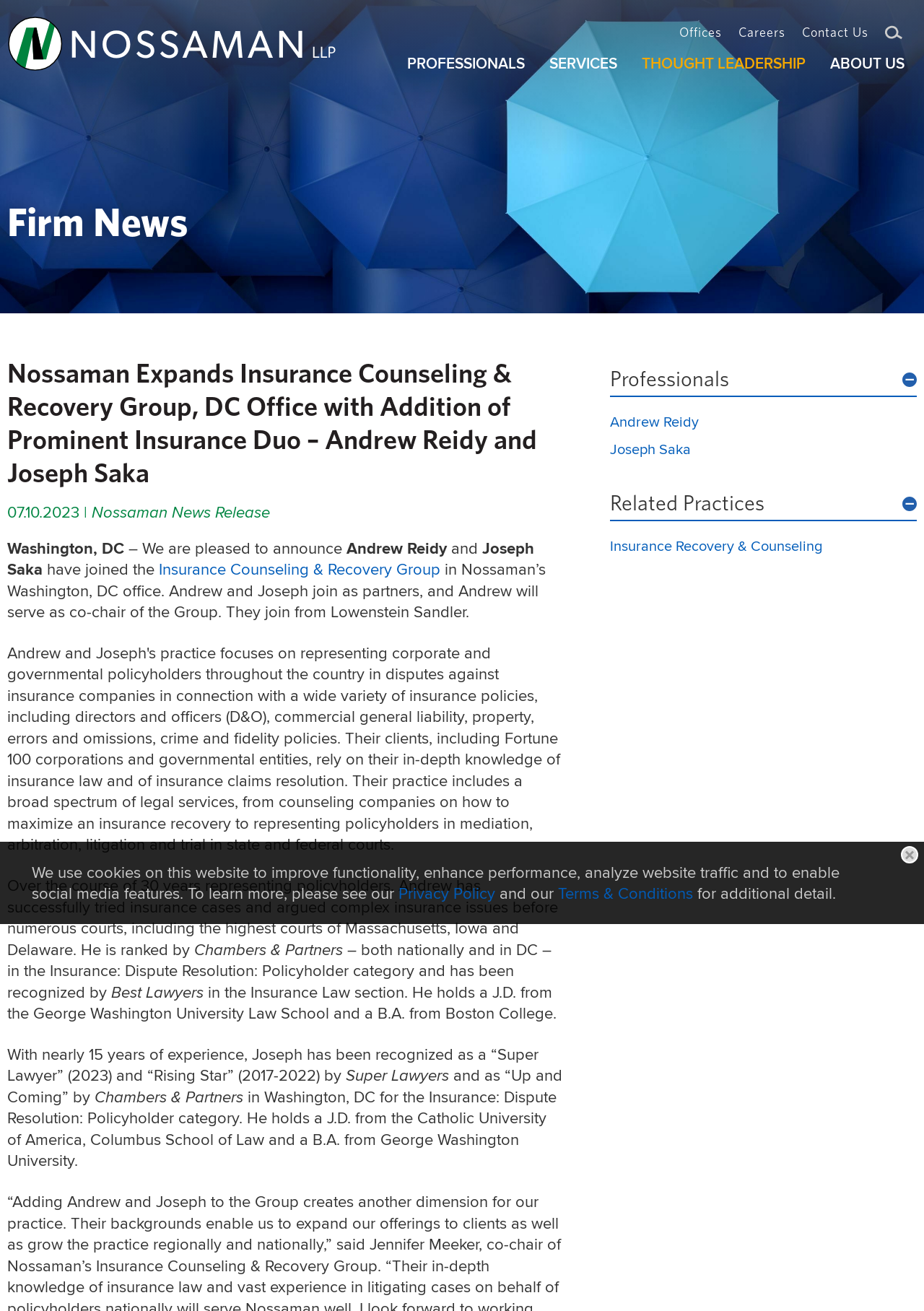How many years of experience does Joseph Saka have?
Based on the image, please offer an in-depth response to the question.

According to the news release, Joseph Saka has nearly 15 years of experience in the field of insurance law.